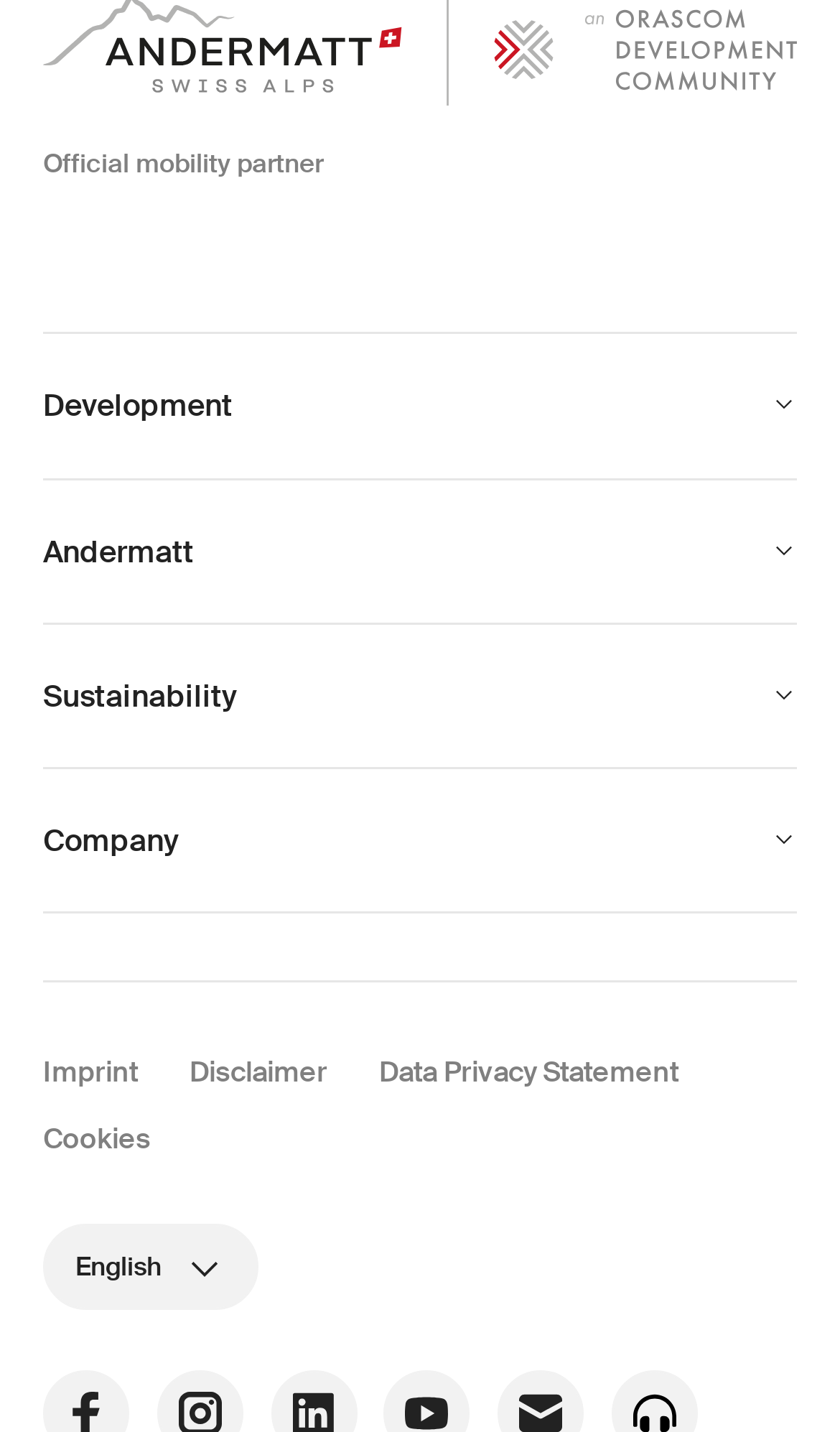Provide a thorough and detailed response to the question by examining the image: 
What is the last link in the 'Links' section?

I looked at the 'Links' section, which is indicated by the heading 'Links'. The last link in this section is 'Cookies', which is located at the bottom of the section.